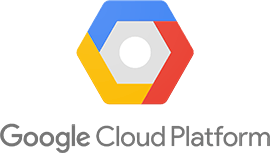Respond to the following question using a concise word or phrase: 
What is GCP recognized for?

innovation and security